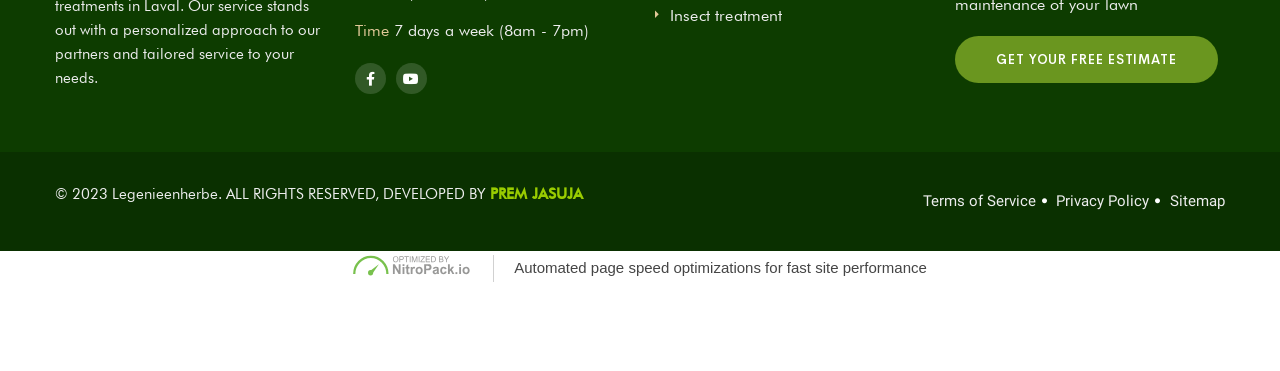What are the company's operating hours?
Look at the image and respond with a single word or a short phrase.

7 days a week (8am - 7pm)